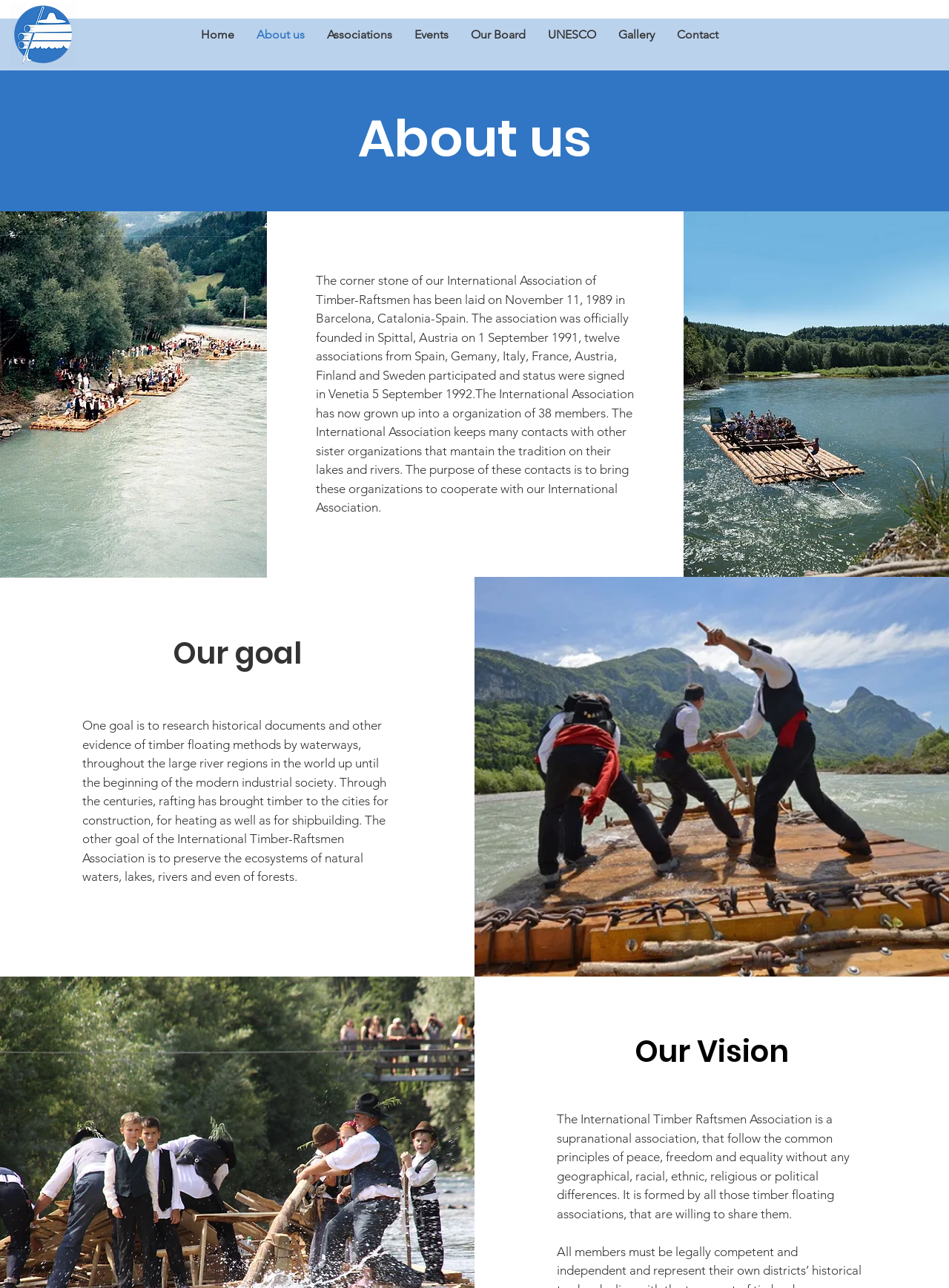What is one of the goals of the International Timber-Raftsmen Association?
Using the screenshot, give a one-word or short phrase answer.

To research historical documents